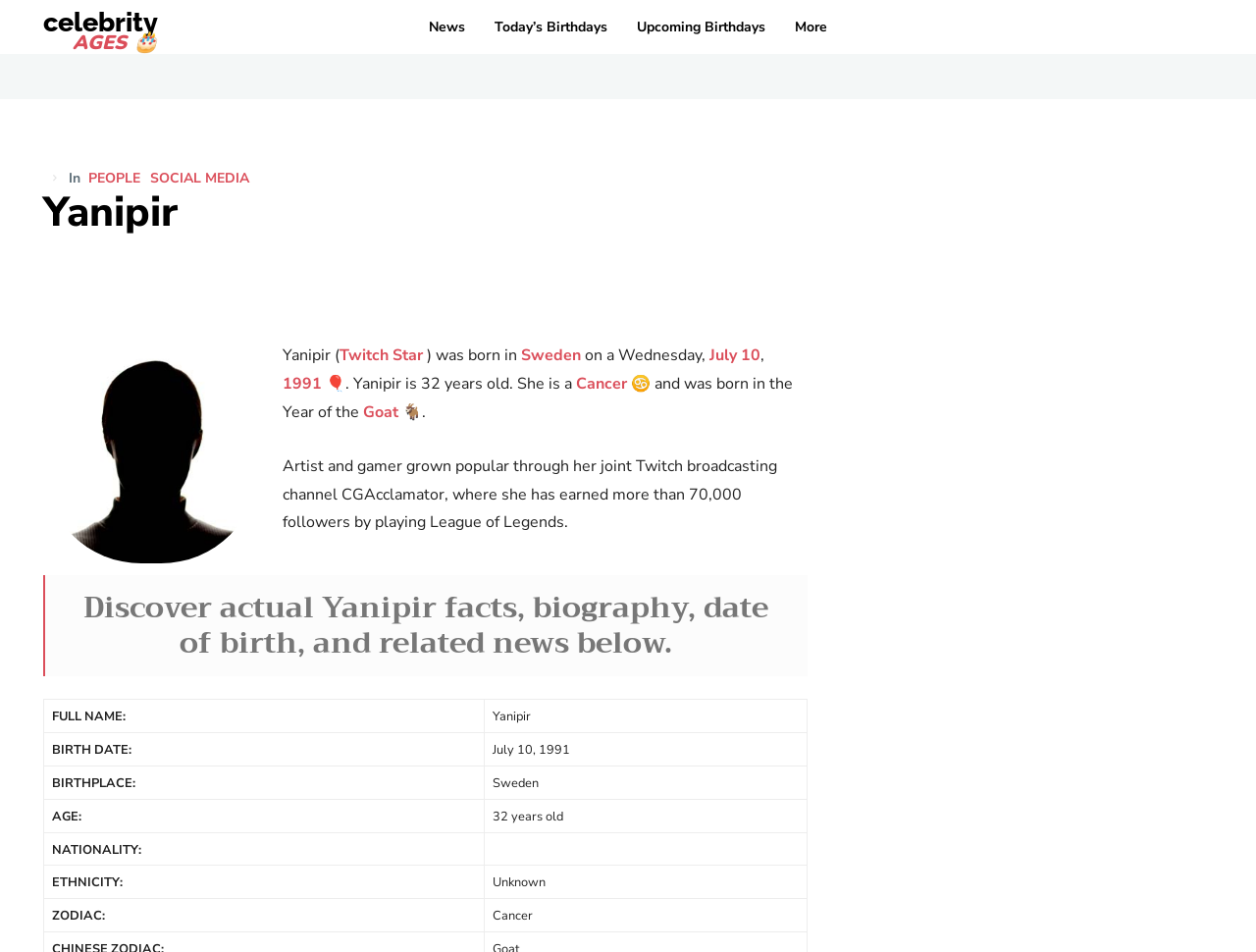Using the element description: "Social Media", determine the bounding box coordinates for the specified UI element. The coordinates should be four float numbers between 0 and 1, [left, top, right, bottom].

[0.119, 0.181, 0.198, 0.195]